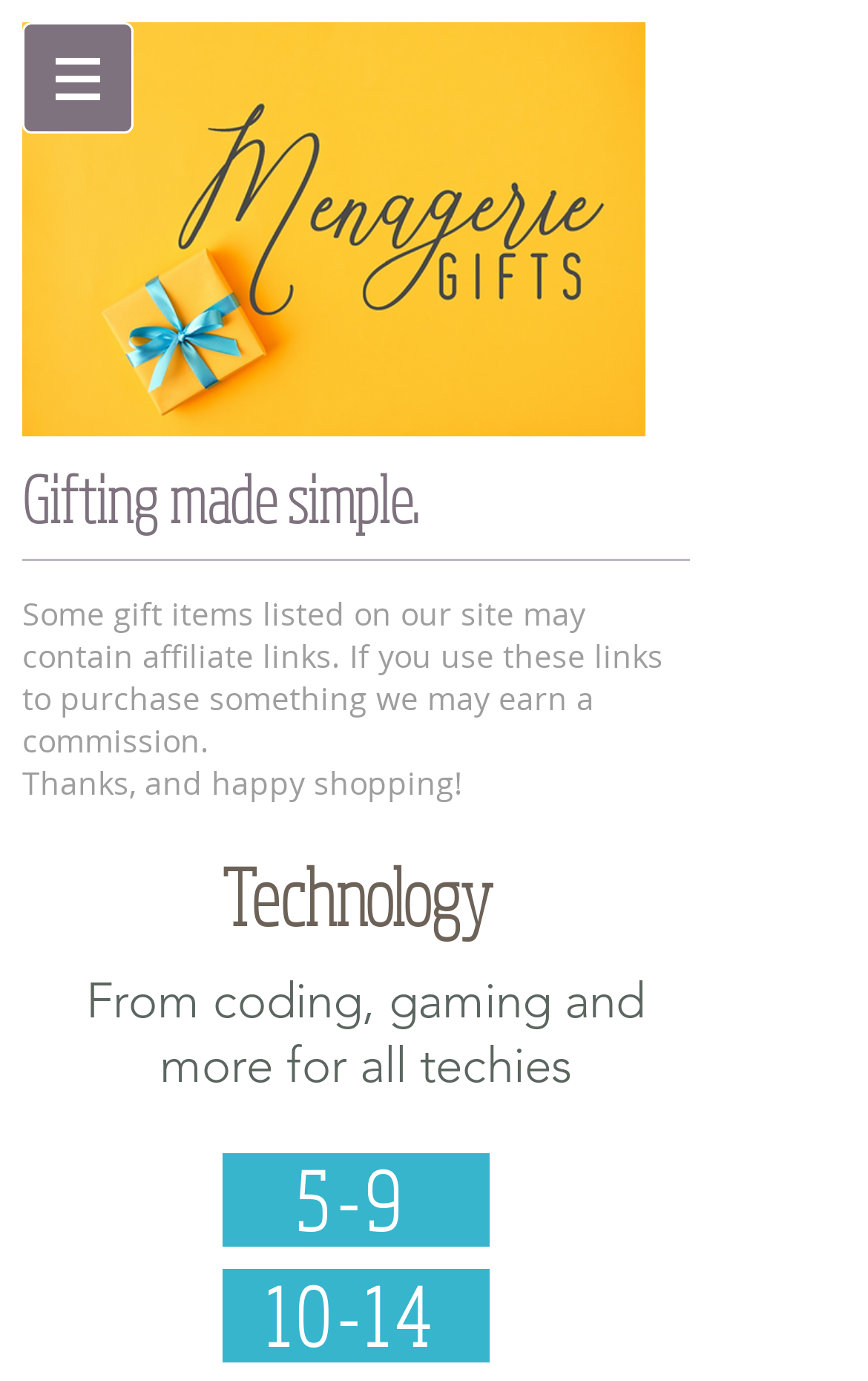Provide your answer in a single word or phrase: 
What type of gifts are featured on this website?

Tech gifts